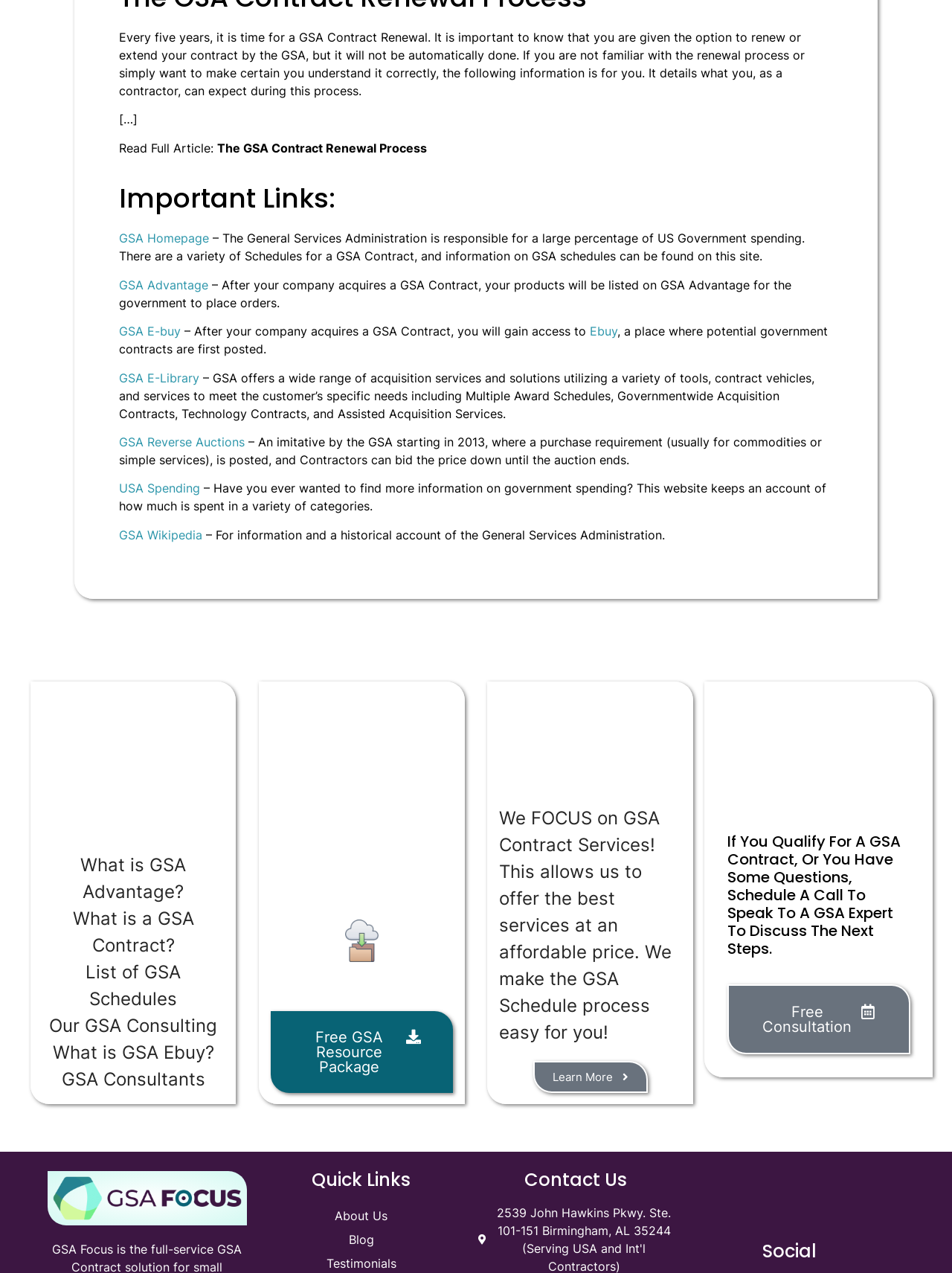Based on the image, provide a detailed and complete answer to the question: 
What is the address of the company?

The address of the company is provided in the Contact Us section of the webpage, which is 2539 John Hawkins Pkwy. Ste. 101-151 Birmingham, AL 35244.